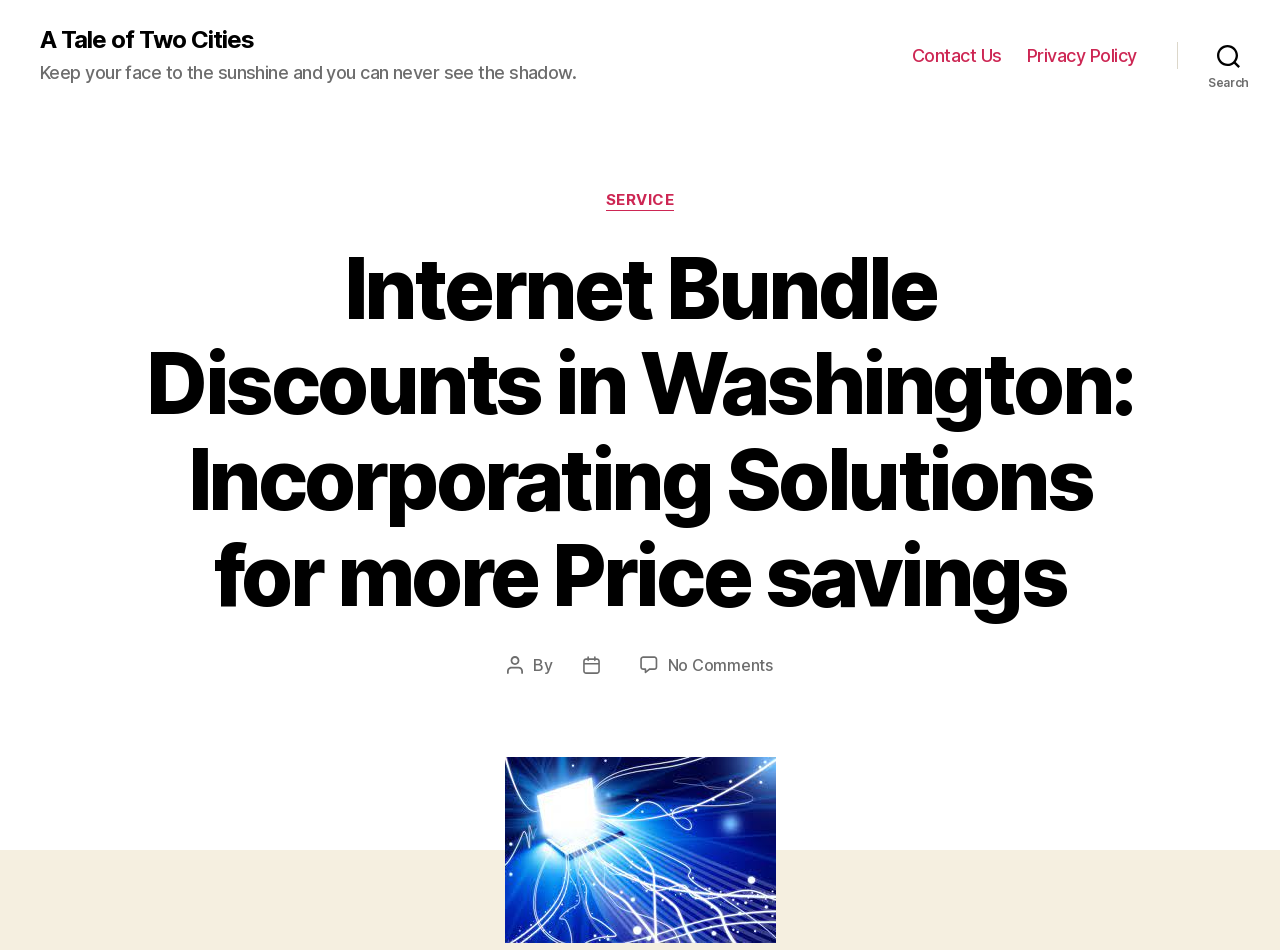Answer succinctly with a single word or phrase:
Who is the author of the post?

Not specified